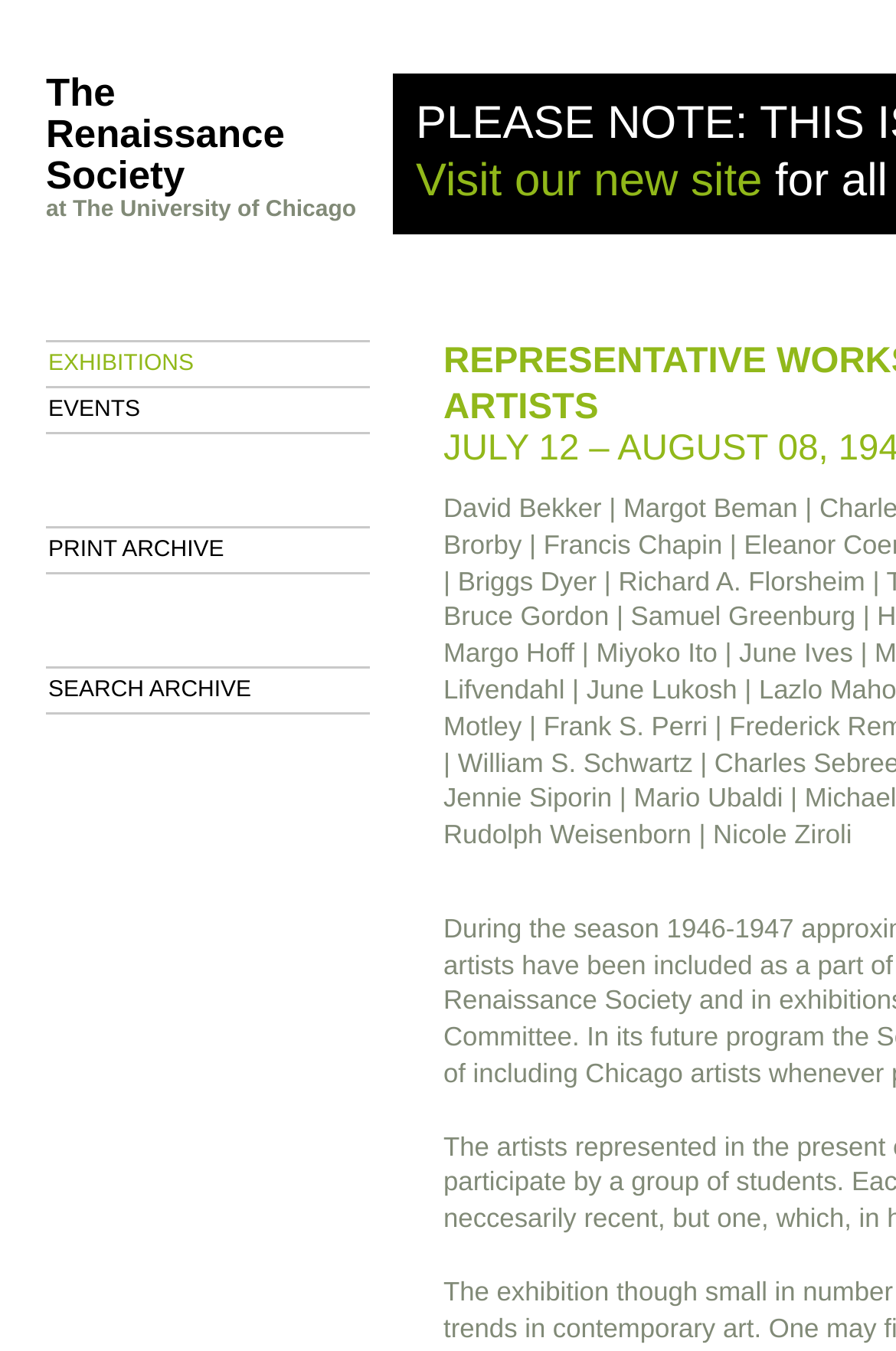Identify and extract the main heading of the webpage.

The
Renaissance
Society